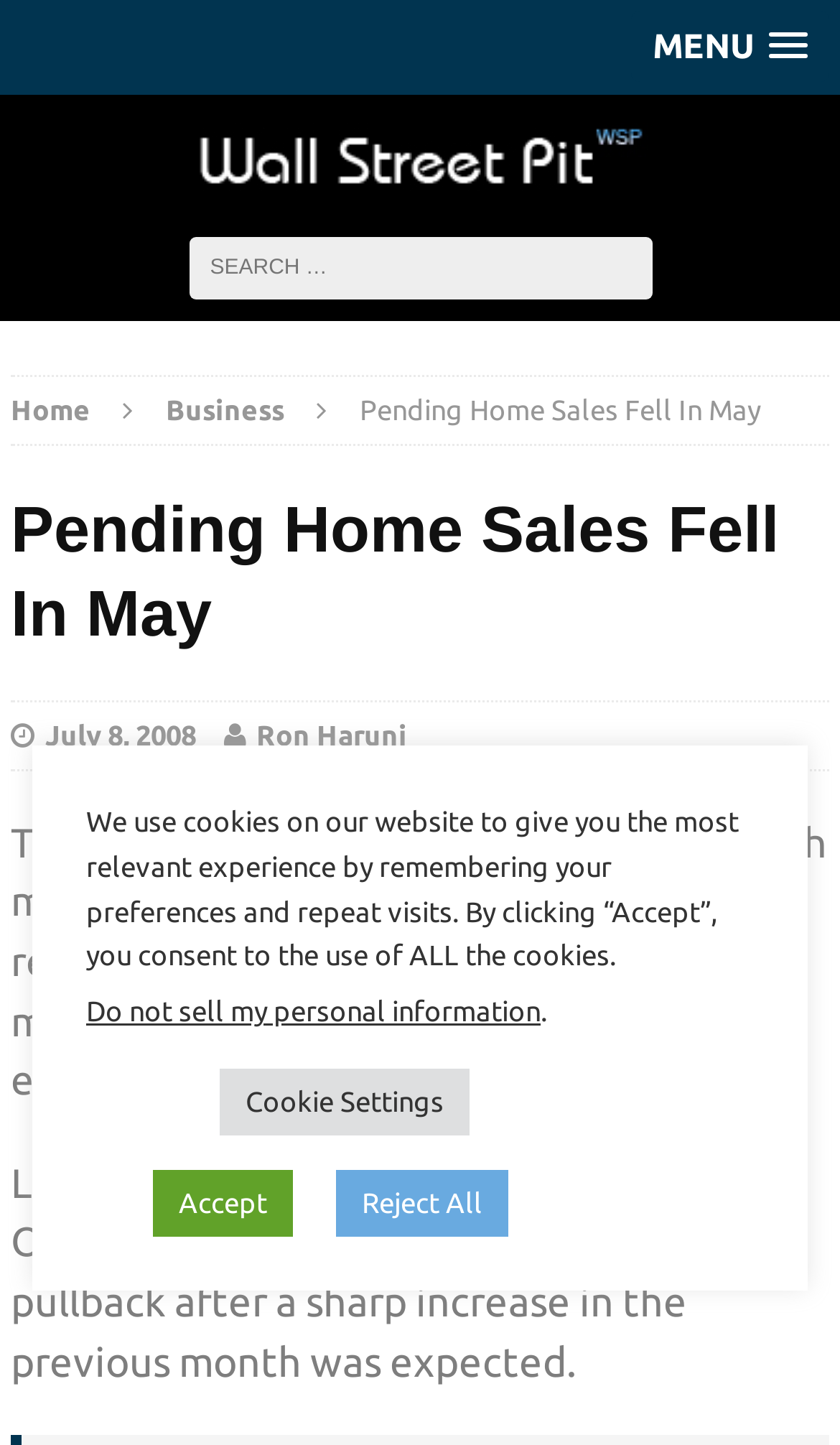Please specify the bounding box coordinates of the clickable section necessary to execute the following command: "Click the MENU link".

[0.751, 0.007, 0.987, 0.057]